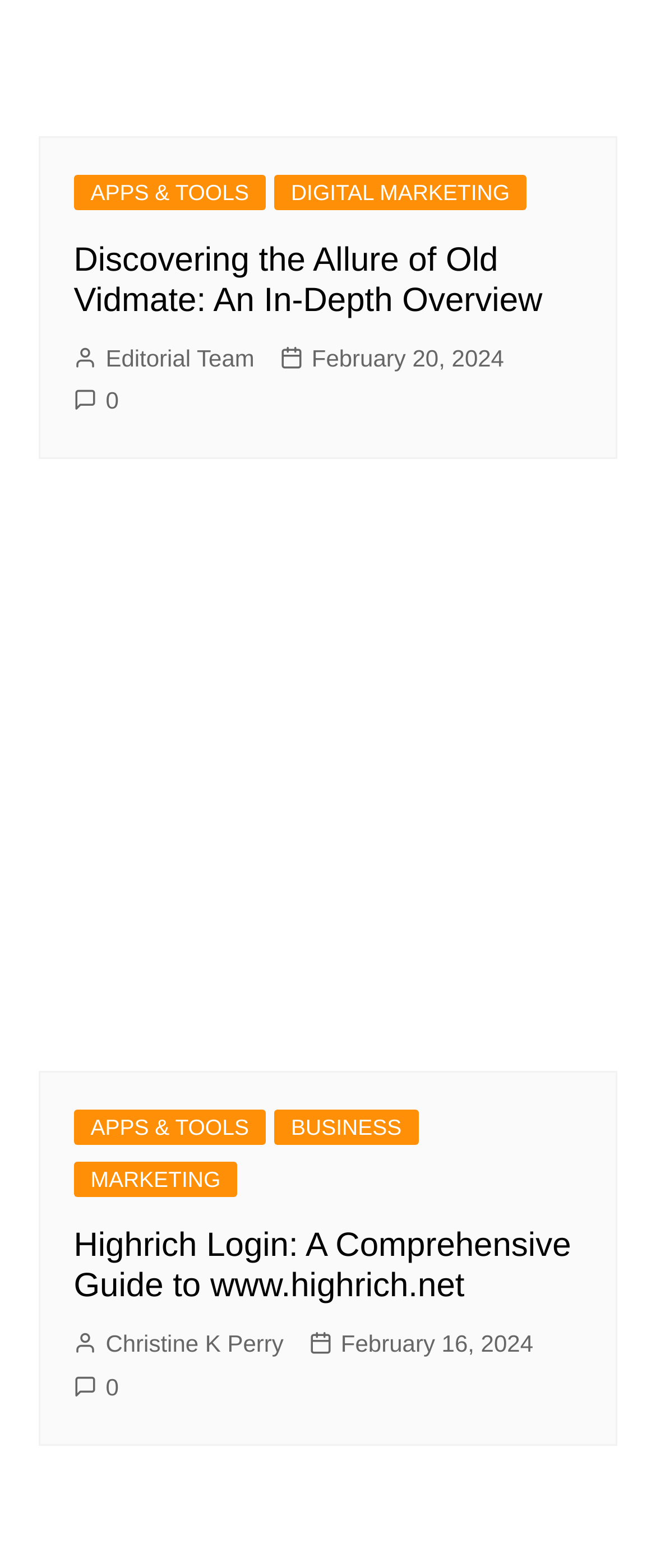Who is the author of the first article?
Based on the screenshot, respond with a single word or phrase.

Editorial Team